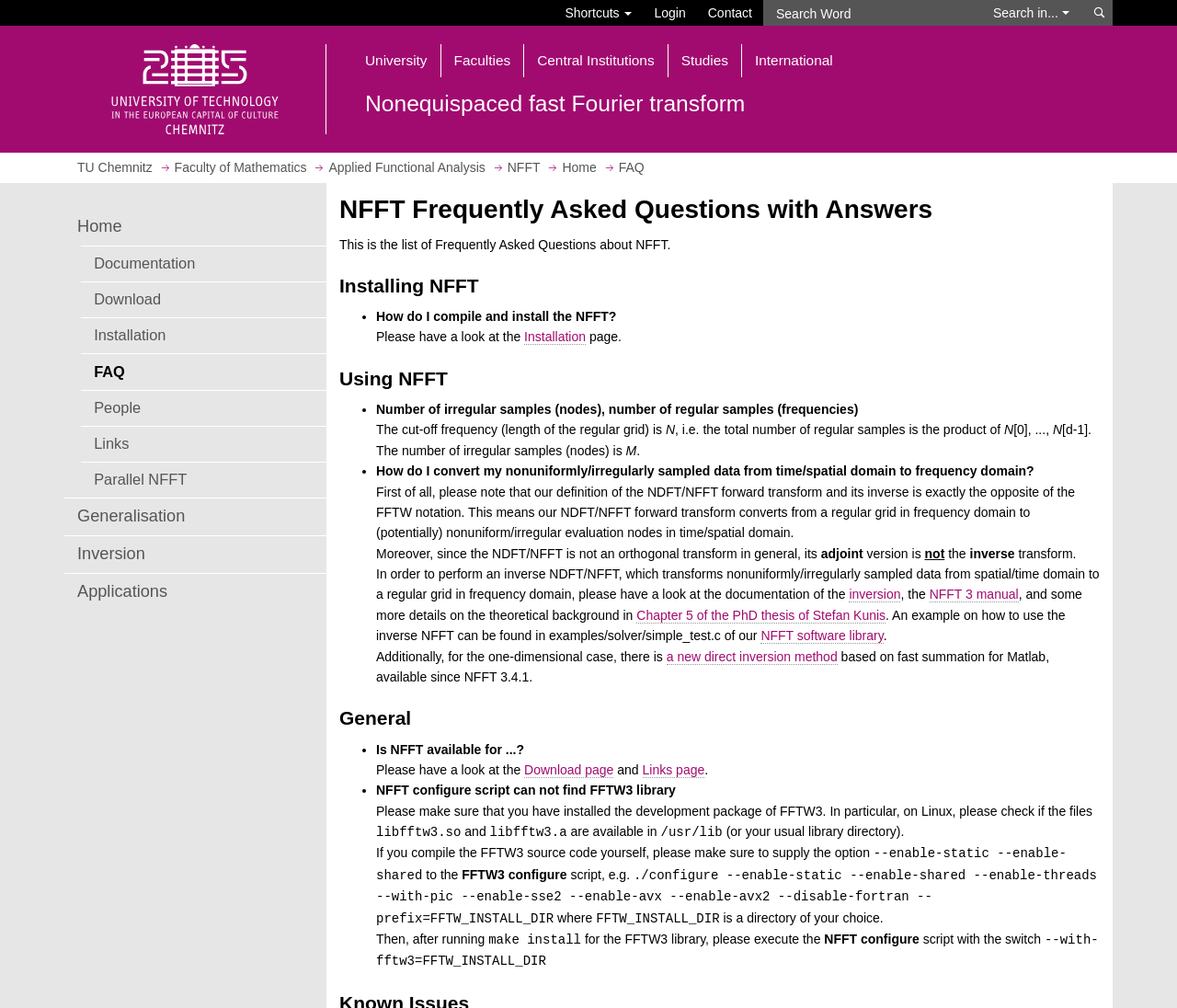Identify the bounding box coordinates for the region of the element that should be clicked to carry out the instruction: "Search for a word". The bounding box coordinates should be four float numbers between 0 and 1, i.e., [left, top, right, bottom].

[0.648, 0.0, 0.829, 0.026]